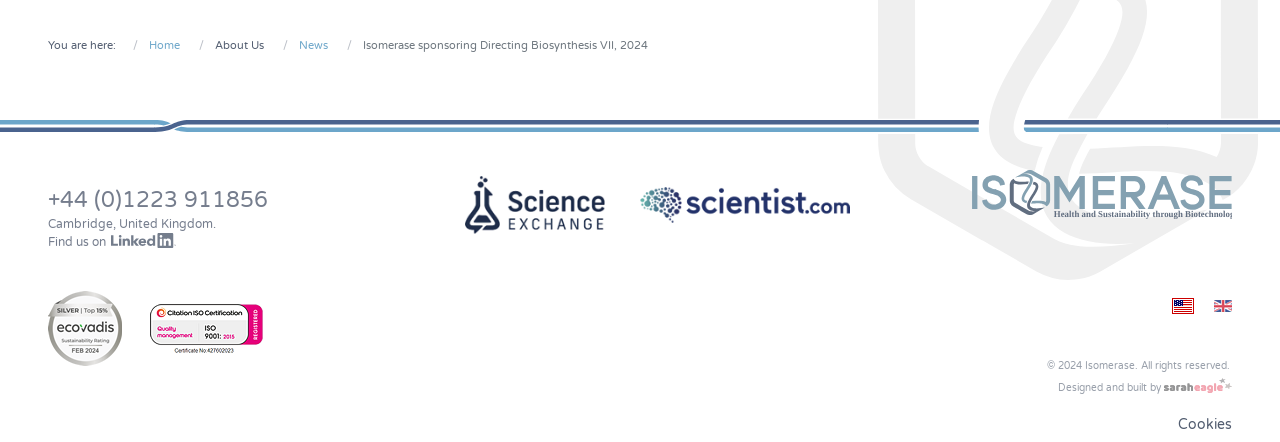Based on the element description: "Find us on", identify the UI element and provide its bounding box coordinates. Use four float numbers between 0 and 1, [left, top, right, bottom].

[0.038, 0.529, 0.315, 0.568]